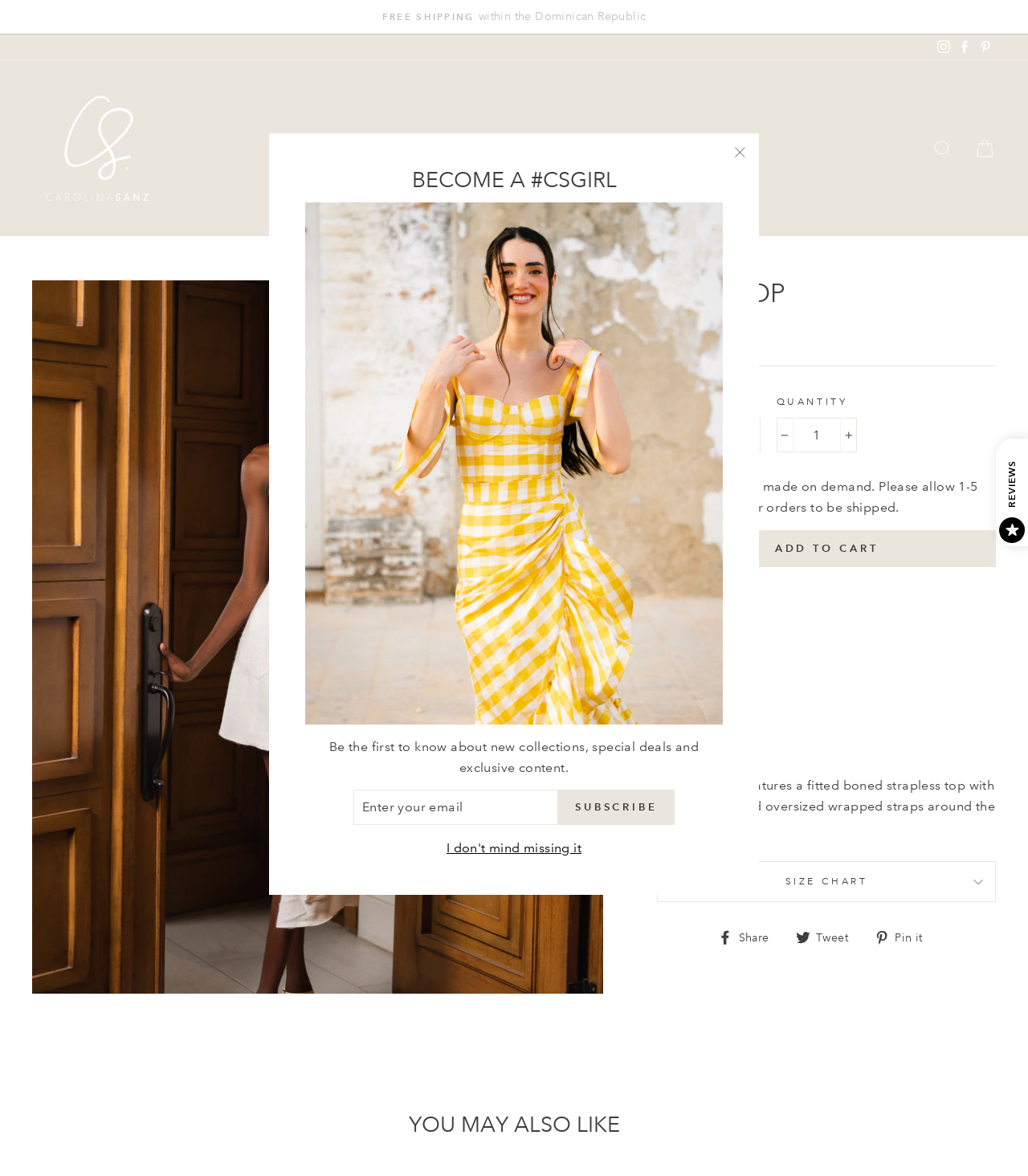Using the provided element description, identify the bounding box coordinates as (top-left x, top-left y, bottom-right x, bottom-right y). Ensure all values are between 0 and 1. Description: Add to cart

[0.639, 0.451, 0.969, 0.482]